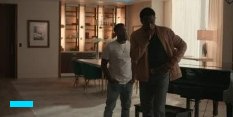Please provide a comprehensive answer to the question below using the information from the image: What is the tone of the scene?

The caption states that this moment encapsulates the tension and dynamics of the characters' relationship, and the ambiance of the room conveys both luxury and intimacy, suggesting a complex emotional tone.